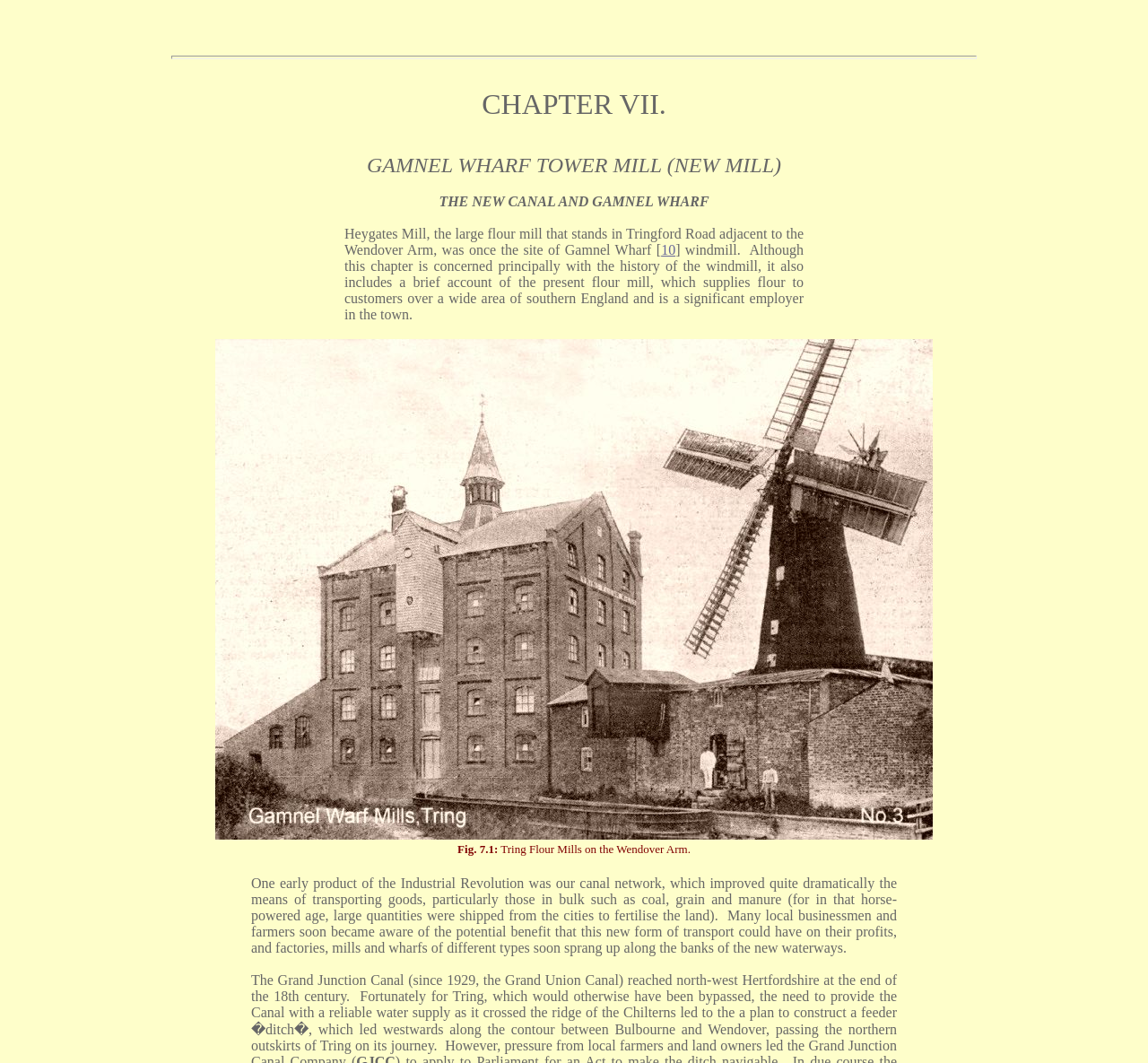Please provide a comprehensive response to the question below by analyzing the image: 
What is the purpose of the feeder ditch?

Based on the text, the feeder ditch was constructed to provide a reliable water supply to the Canal as it crossed the ridge of the Chilterns, which is mentioned in the sentence 'the need to provide the Canal with a reliable water supply as it crossed the ridge of the Chilterns led to the plan to construct a feeder ditch'.